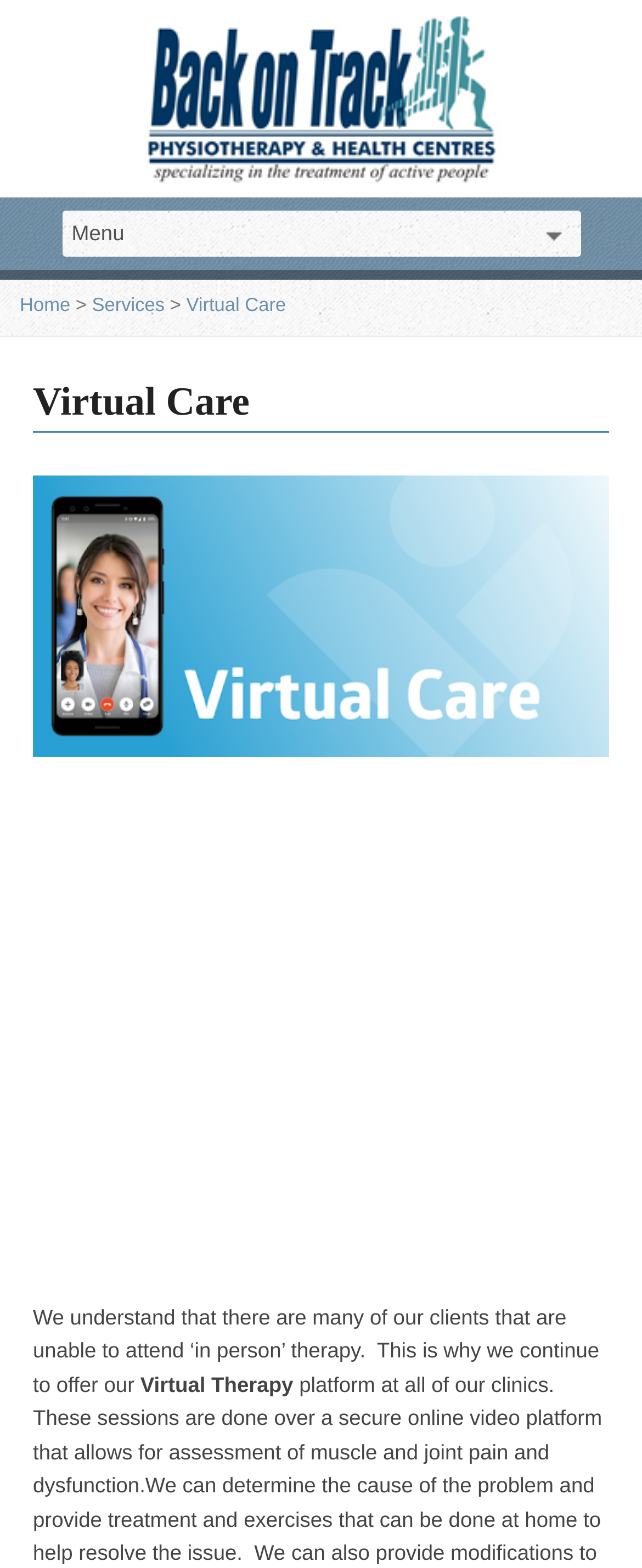How can you contact Back on Track Physiotherapy?
Based on the image content, provide your answer in one word or a short phrase.

Phone number